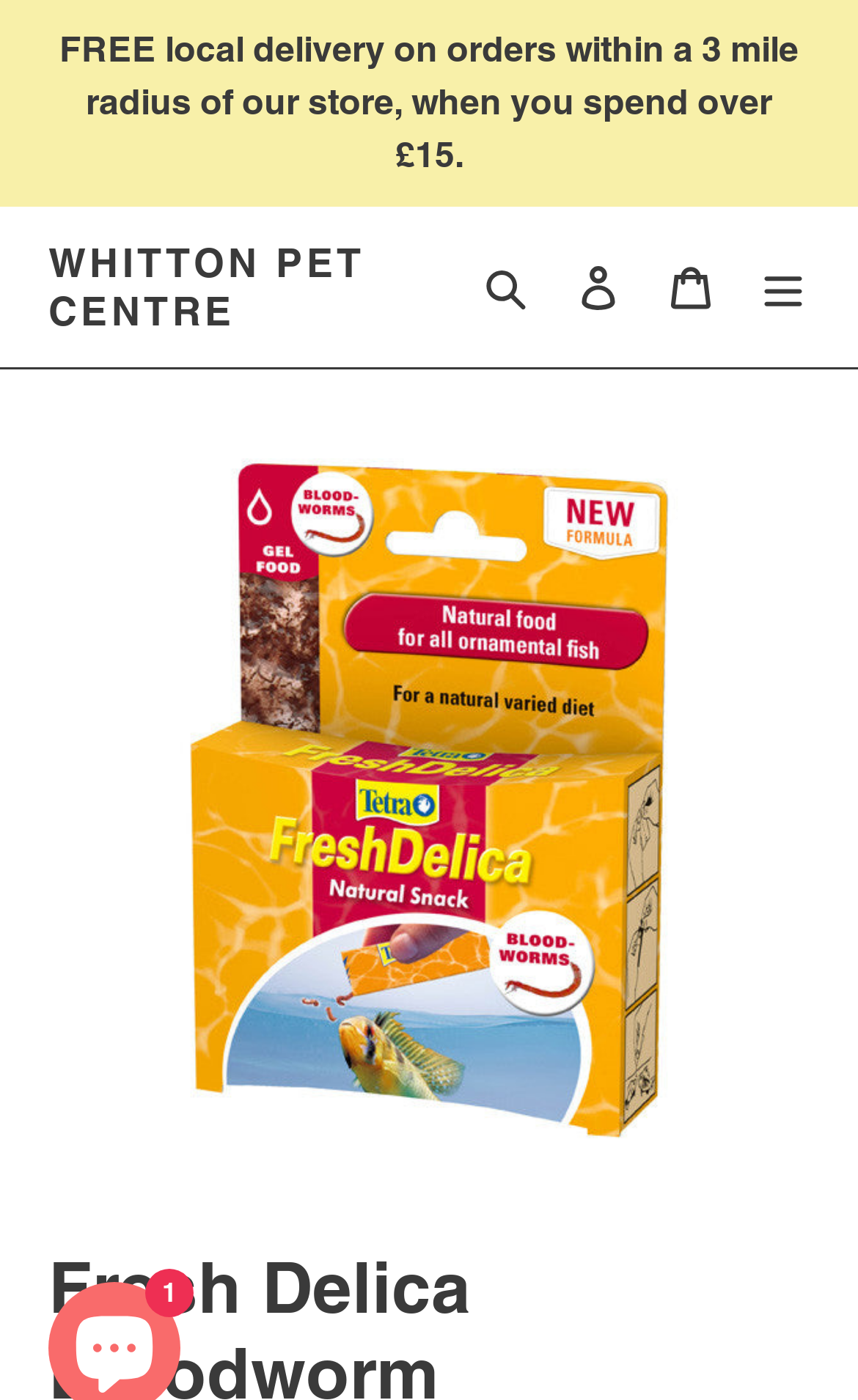Is the menu expanded by default?
Please use the visual content to give a single word or phrase answer.

No